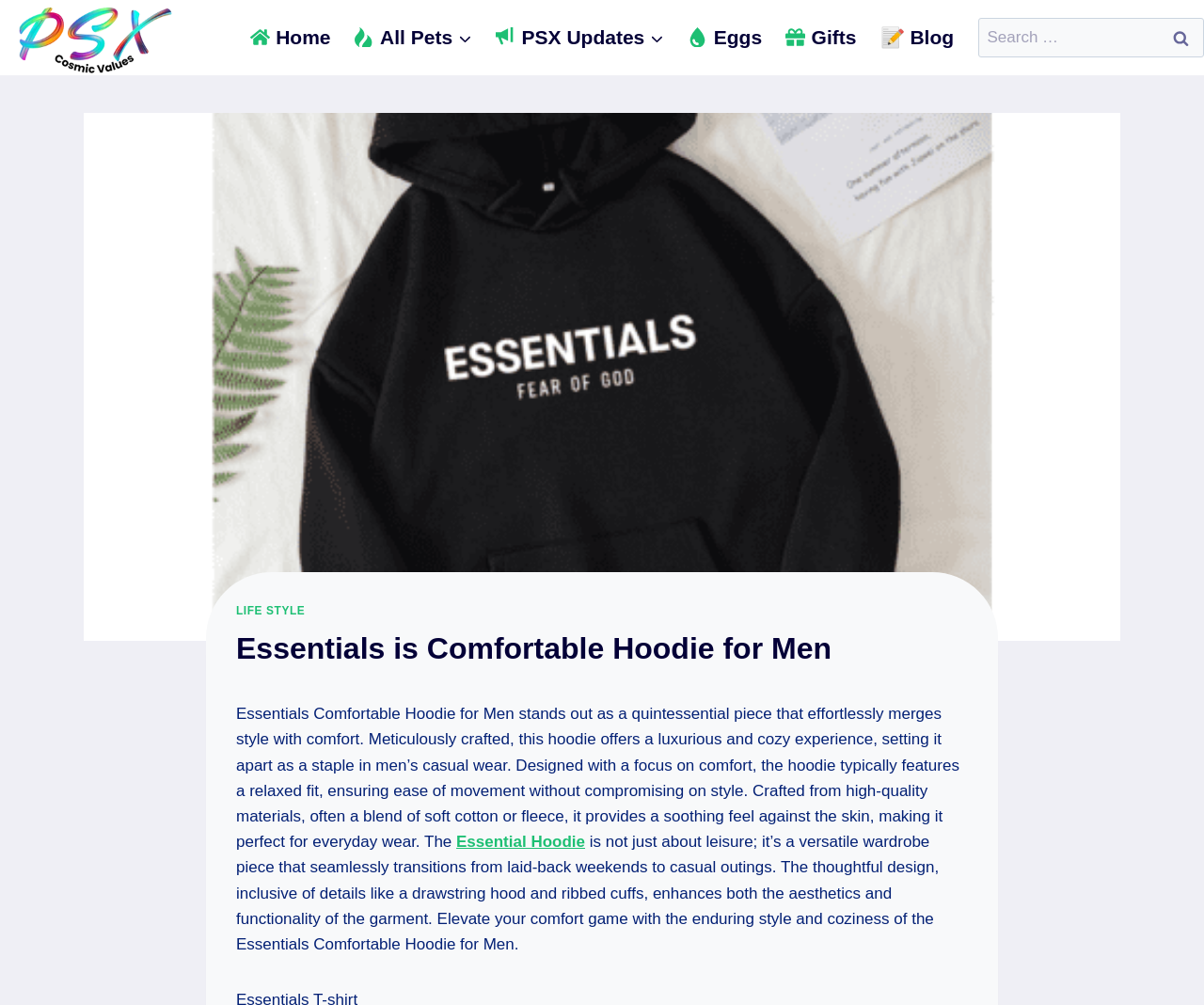Please locate the bounding box coordinates for the element that should be clicked to achieve the following instruction: "Read the blog". Ensure the coordinates are given as four float numbers between 0 and 1, i.e., [left, top, right, bottom].

[0.721, 0.01, 0.802, 0.065]